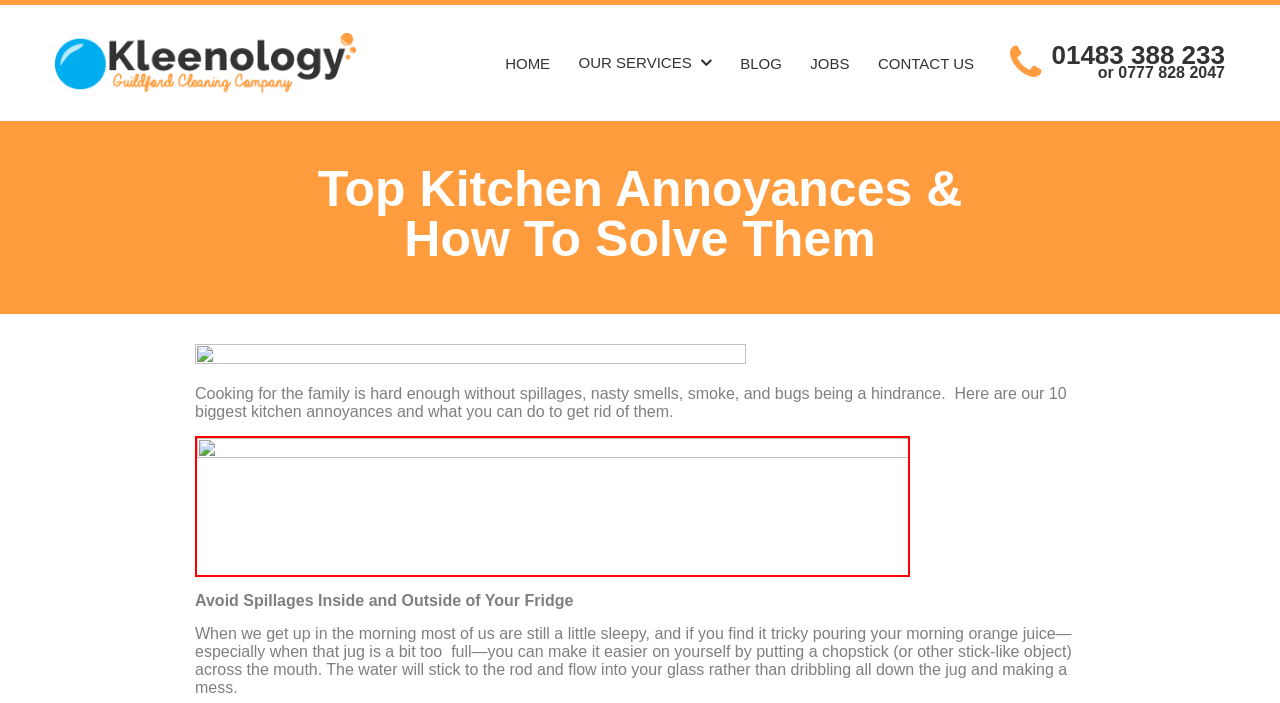Can you find and provide the title of the webpage?

Top Kitchen Annoyances & How To Solve Them